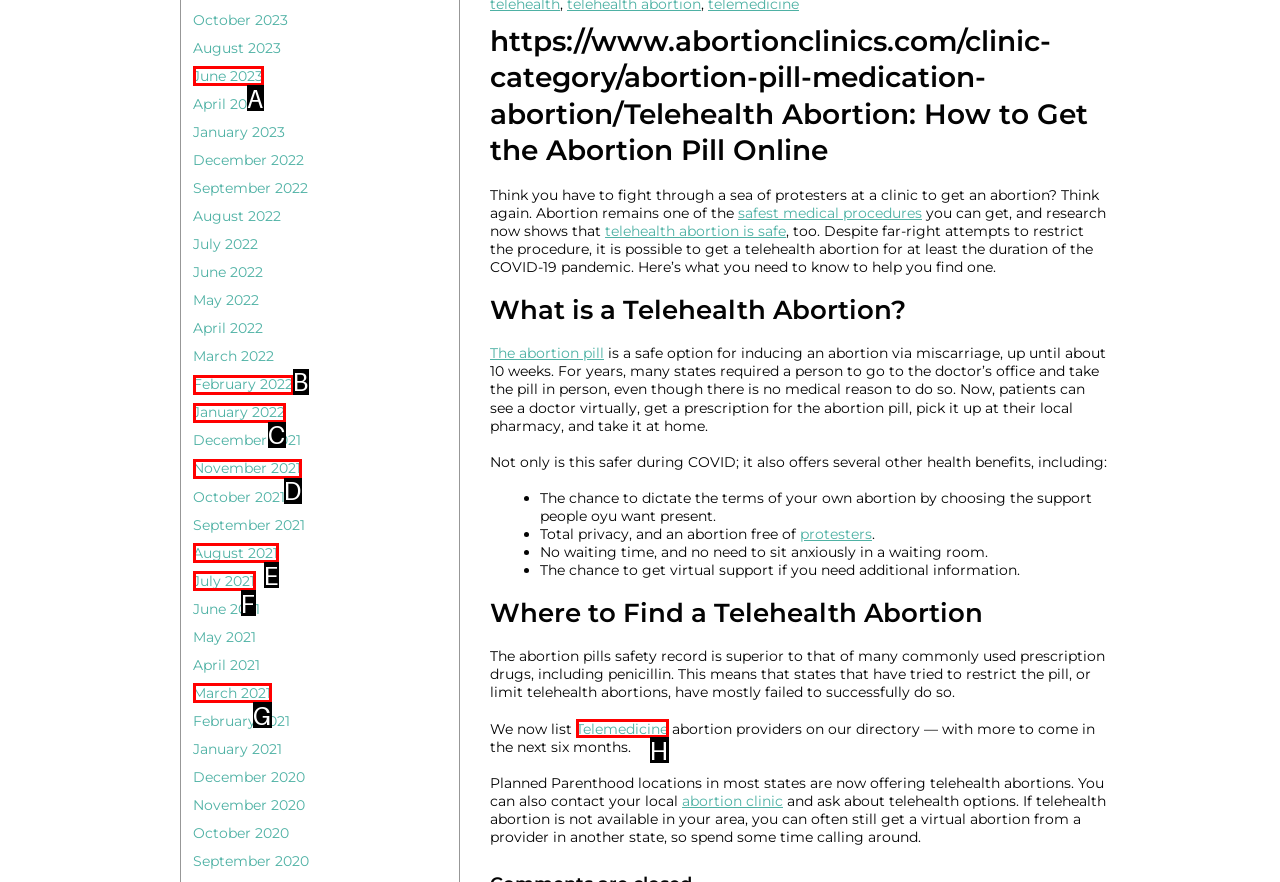From the given options, choose the HTML element that aligns with the description: Telemedicine. Respond with the letter of the selected element.

H